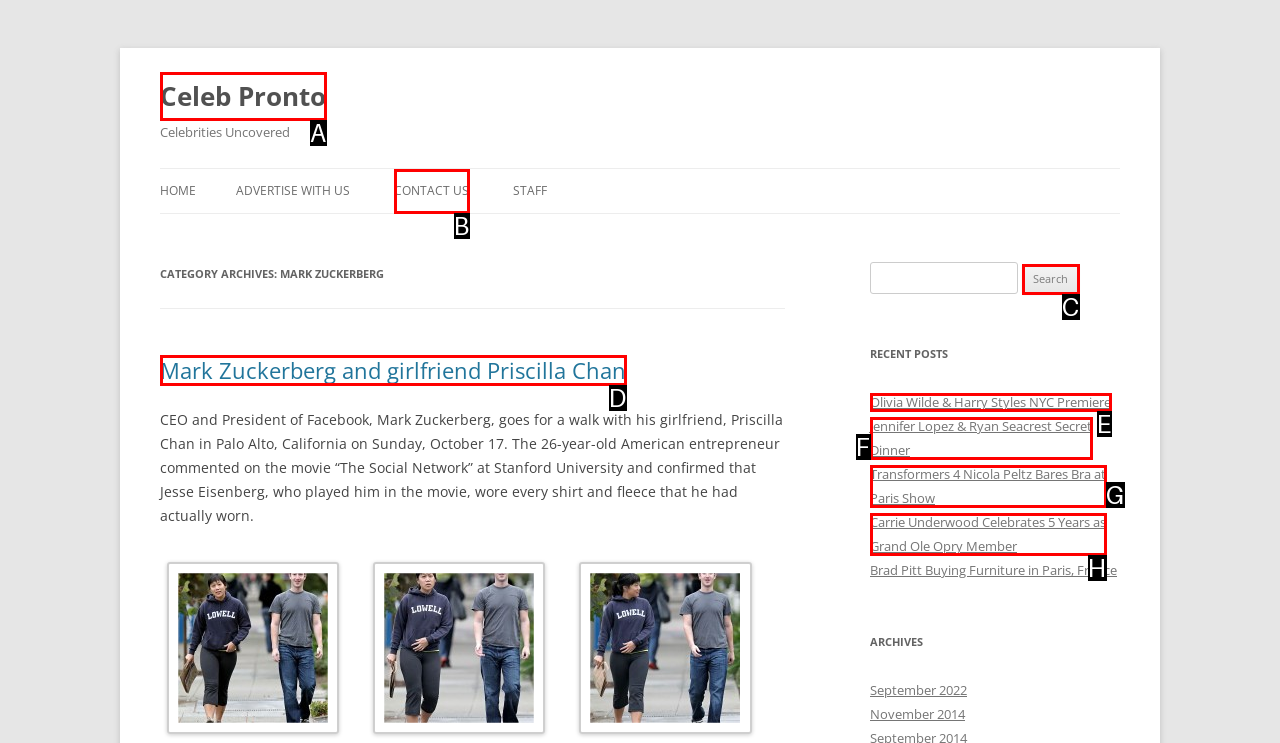Match the description: parent_node: Search for: value="Search" to the appropriate HTML element. Respond with the letter of your selected option.

C